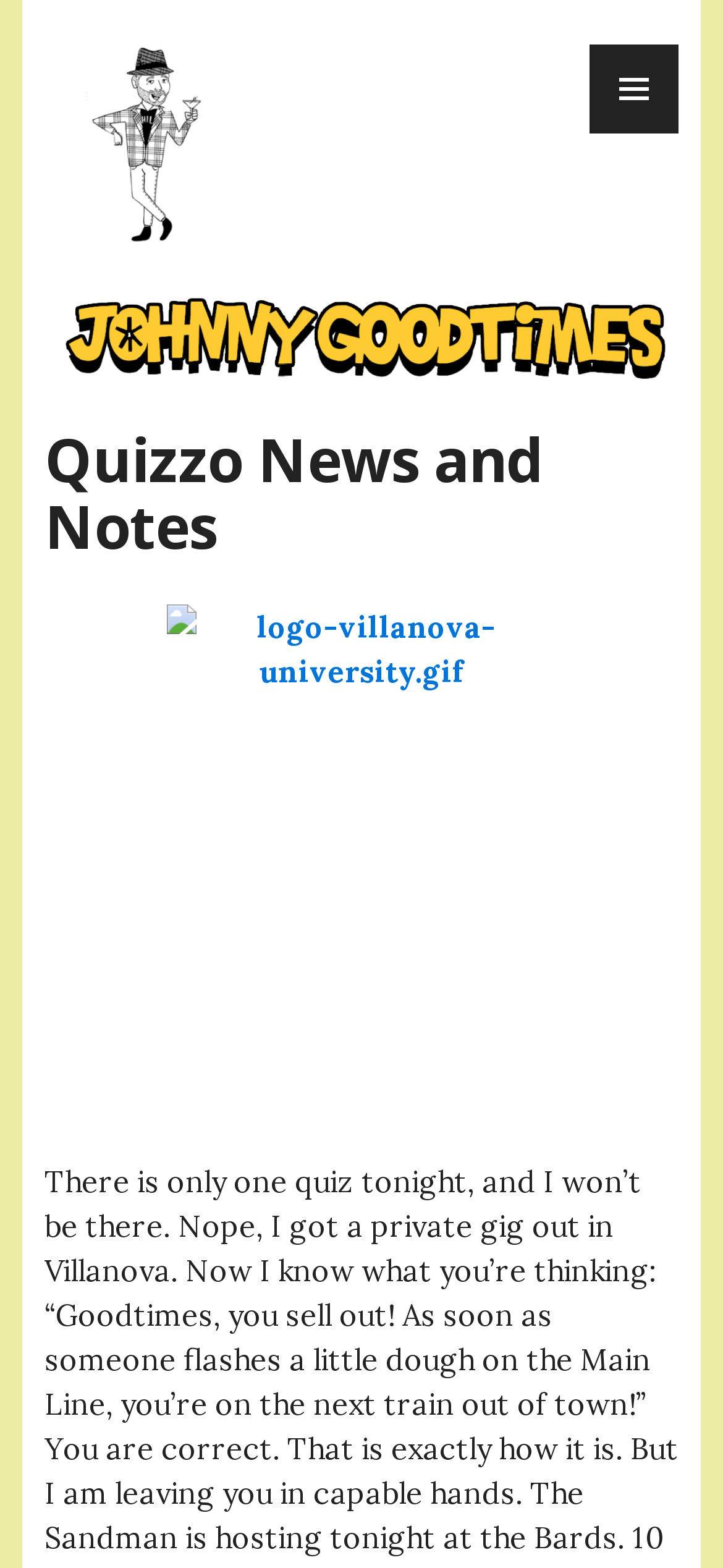Detail the features and information presented on the webpage.

The webpage is titled "Quizzo News and Notes – Johnny Goodtimes". At the top left, there is a link with no text. Below it, there is another link with the text "Johnny Goodtimes". To the right of these links, there is a button labeled "PRIMARY MENU" which is not expanded. 

Below the links and the button, there is a header section that spans the width of the page. Within this section, there is a heading that reads "Quizzo News and Notes". Below the heading, there is an image of the Villanova University logo, which takes up most of the width of the page.